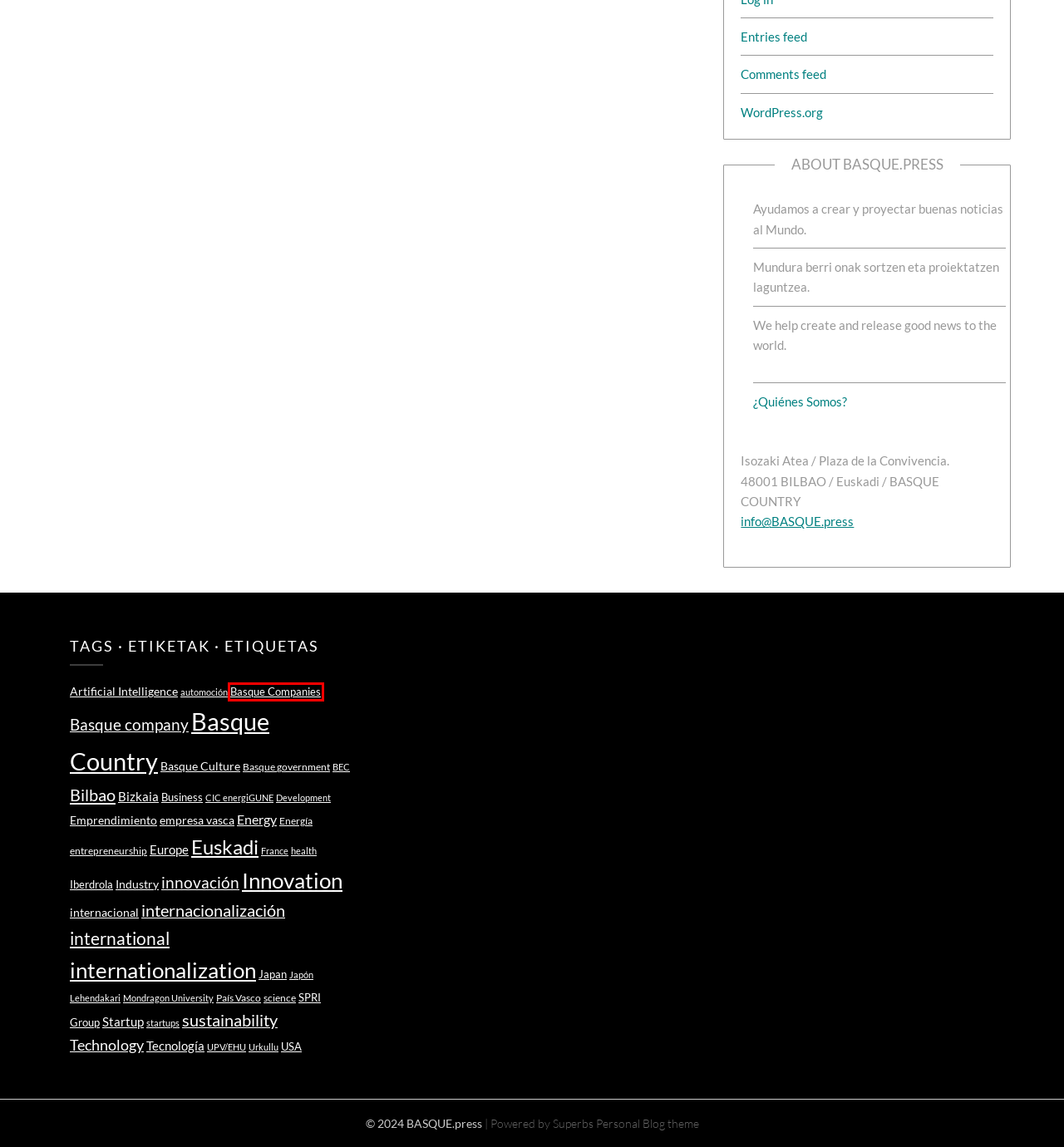You have a screenshot of a webpage with an element surrounded by a red bounding box. Choose the webpage description that best describes the new page after clicking the element inside the red bounding box. Here are the candidates:
A. Basque Companies – BASQUE.press
B. Basque company – BASQUE.press
C. empresa vasca – BASQUE.press
D. Euskadi – BASQUE.press
E. Business – BASQUE.press
F. Basque Country – BASQUE.press
G. Iberdrola – BASQUE.press
H. automoción – BASQUE.press

A